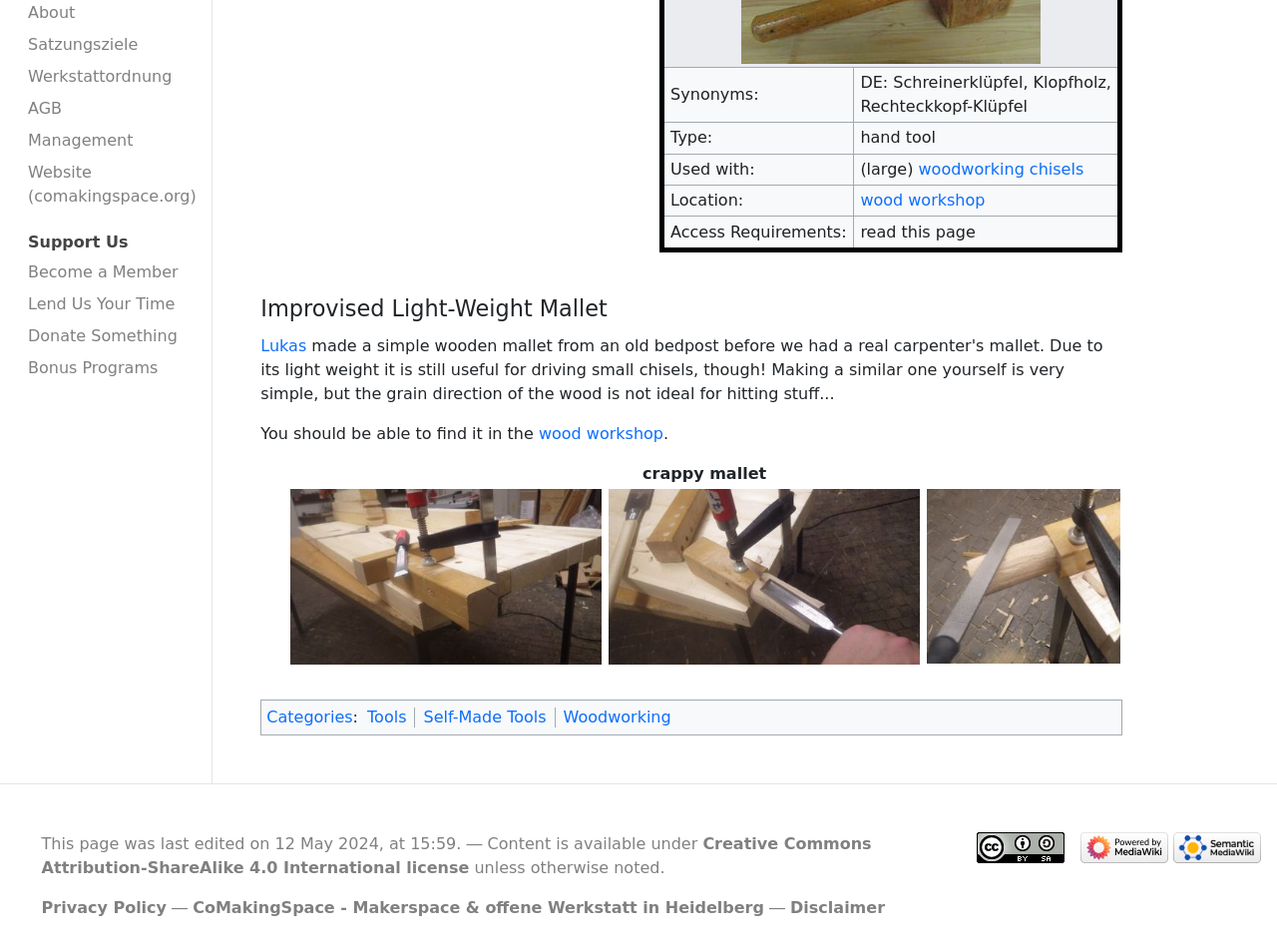Please find the bounding box for the following UI element description. Provide the coordinates in (top-left x, top-left y, bottom-right x, bottom-right y) format, with values between 0 and 1: TikTok

None